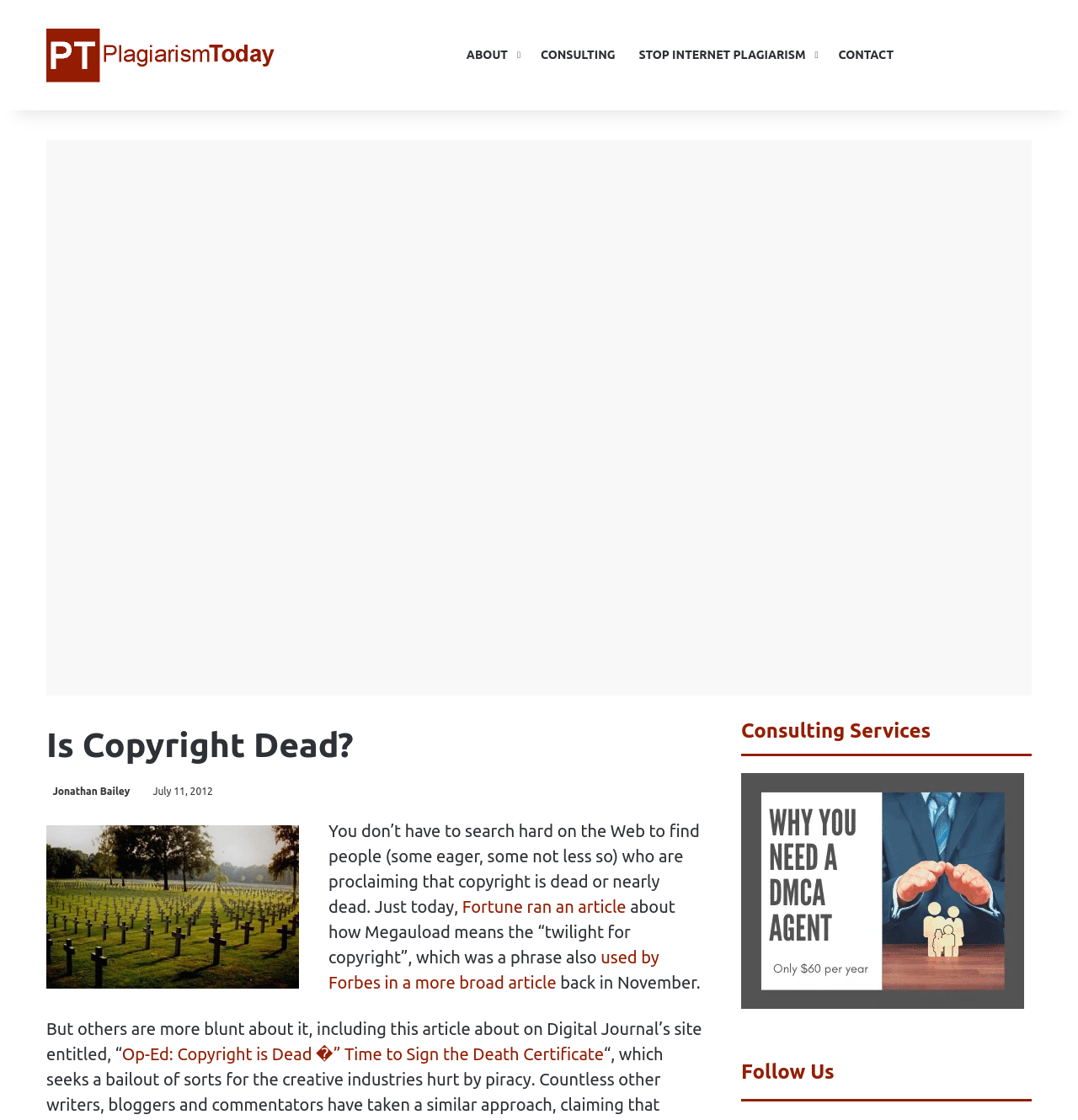Please give a succinct answer to the question in one word or phrase:
What is the date of the article?

July 11, 2012